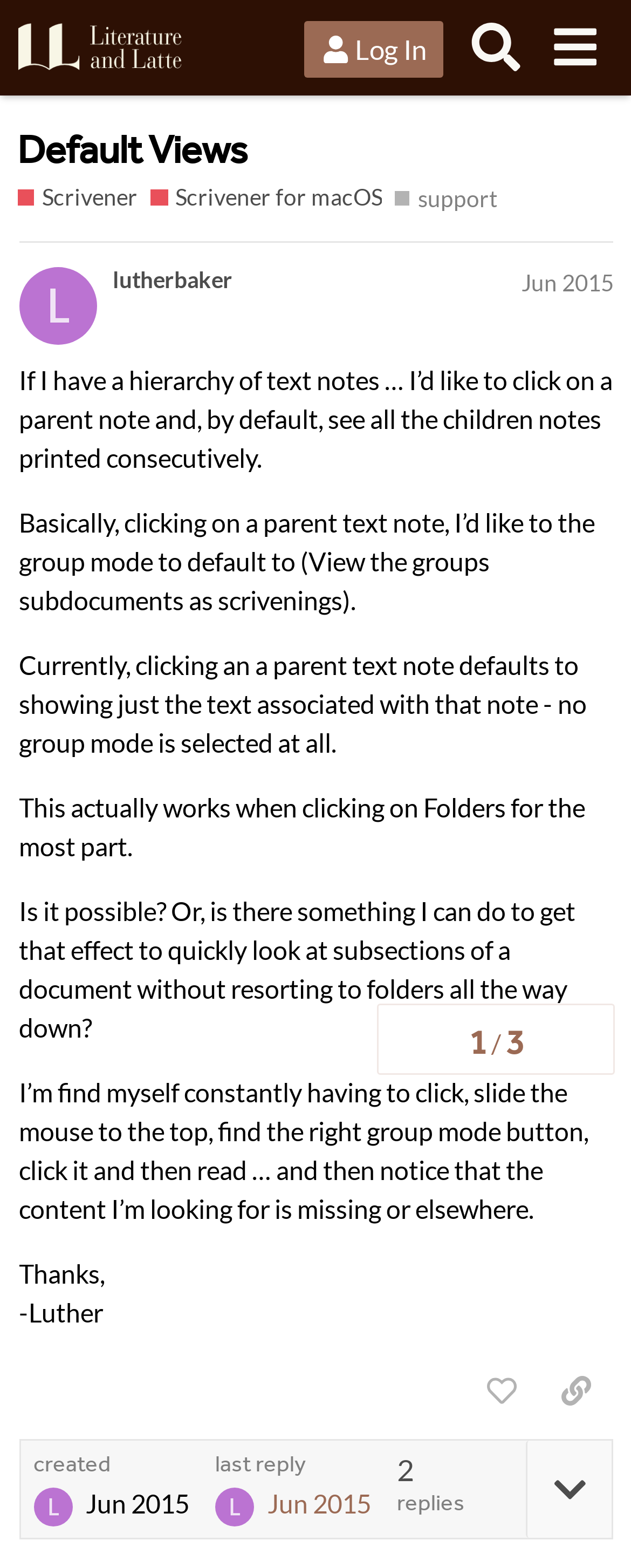Using the provided element description: "Investors", determine the bounding box coordinates of the corresponding UI element in the screenshot.

None